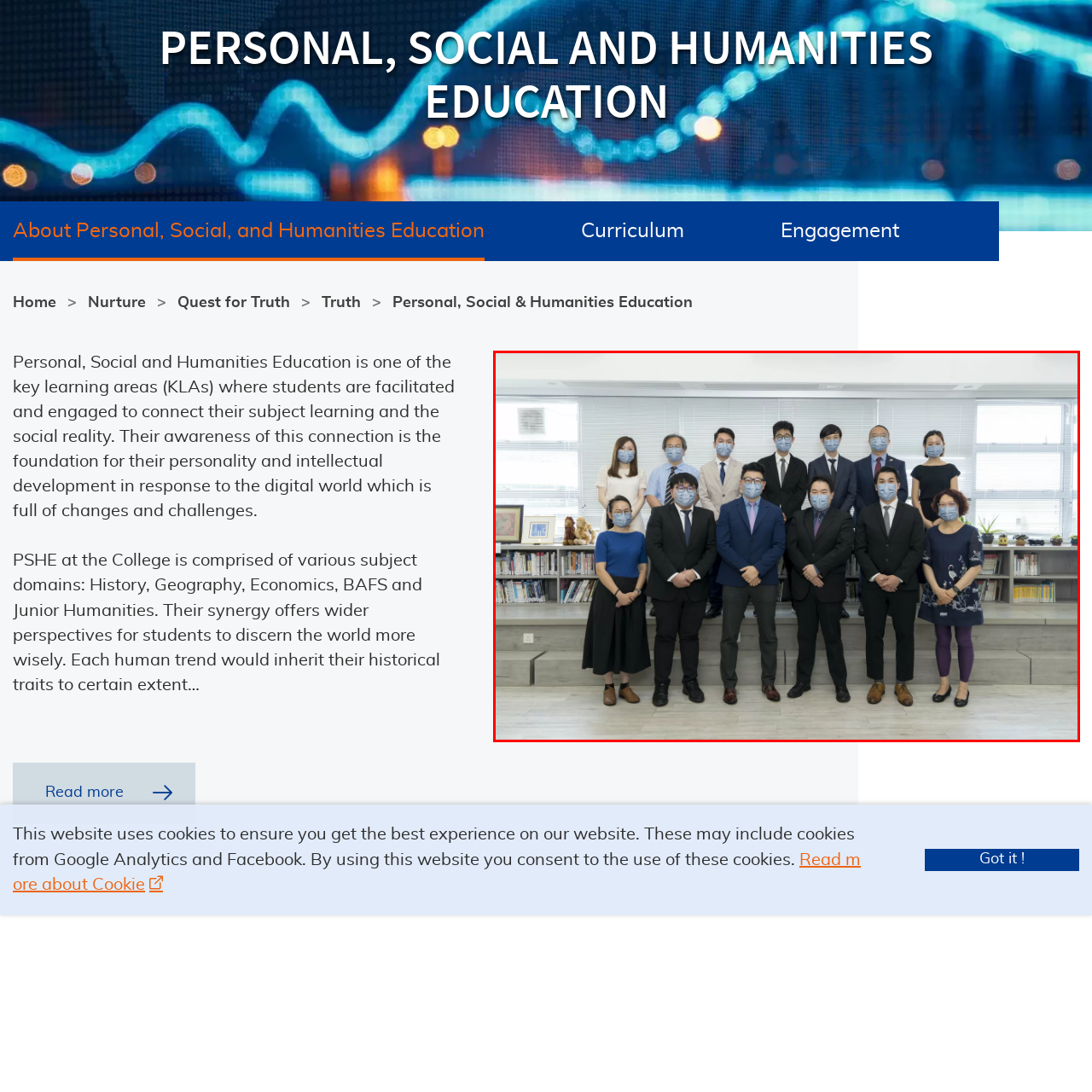Offer an in-depth description of the picture located within the red frame.

The image features a group of individuals organized in a professional setting, likely associated with the Personal, Social, and Humanities Education (PSHE) department. Everyone in the group is wearing masks, which may suggest a commitment to safety and health standards. The background includes a well-stocked bookshelf, indicating a resource-rich environment conducive to education. 

The group appears diverse, with both male and female members, ranging from seated positions in the front to standing in the back. Their attire is formal, signifying the importance of the occasion or gathering. This ensemble suggests a collaborative effort in promoting educational initiatives within the PSHE framework, reflecting their engagement with students and the community in navigating the complexities of modern sociocultural issues.